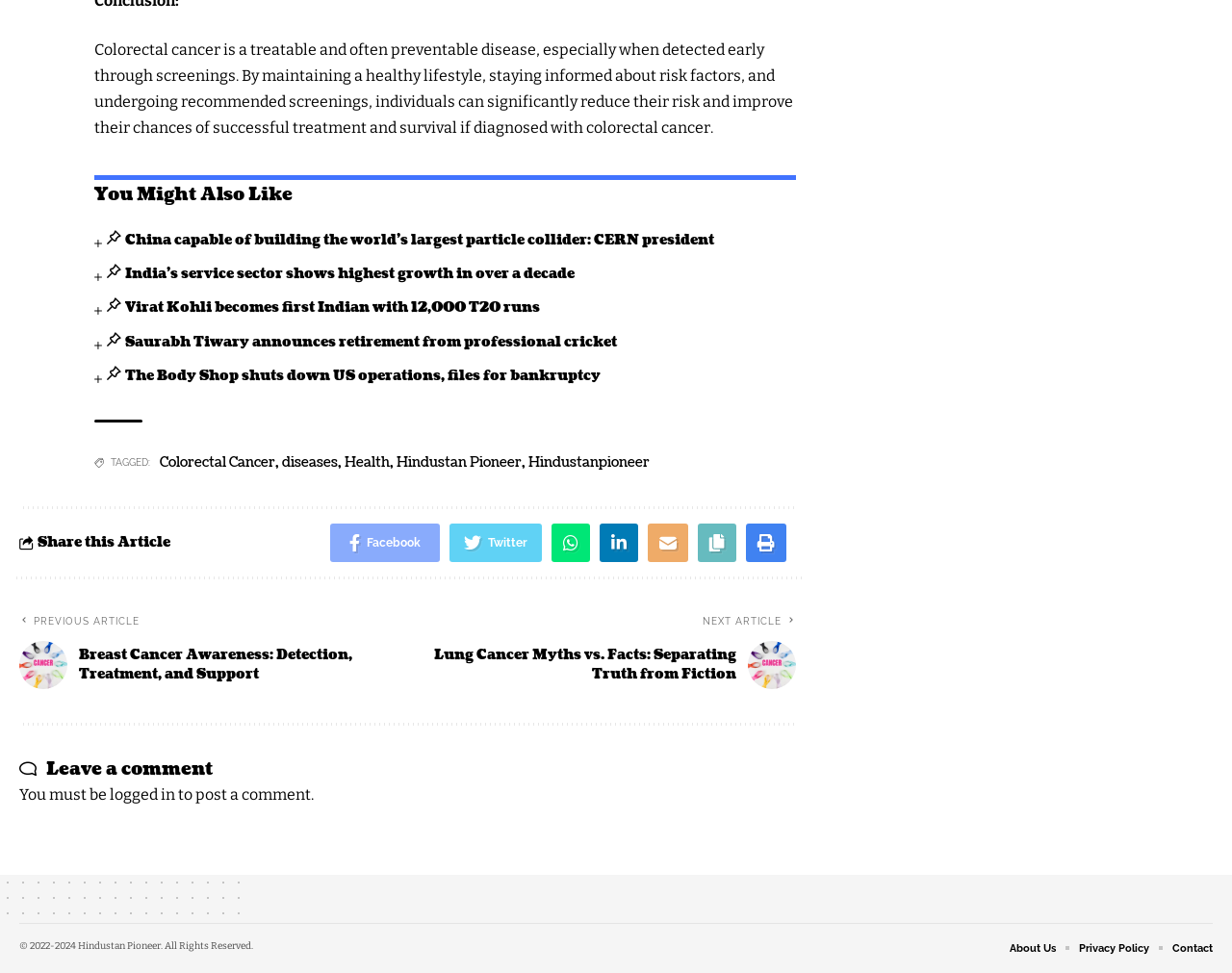What is the topic of the main article?
Could you answer the question with a detailed and thorough explanation?

The main article is about colorectal cancer, which is mentioned in the first static text element with the description 'Colorectal cancer is a treatable and often preventable disease, especially when detected early through screenings.'